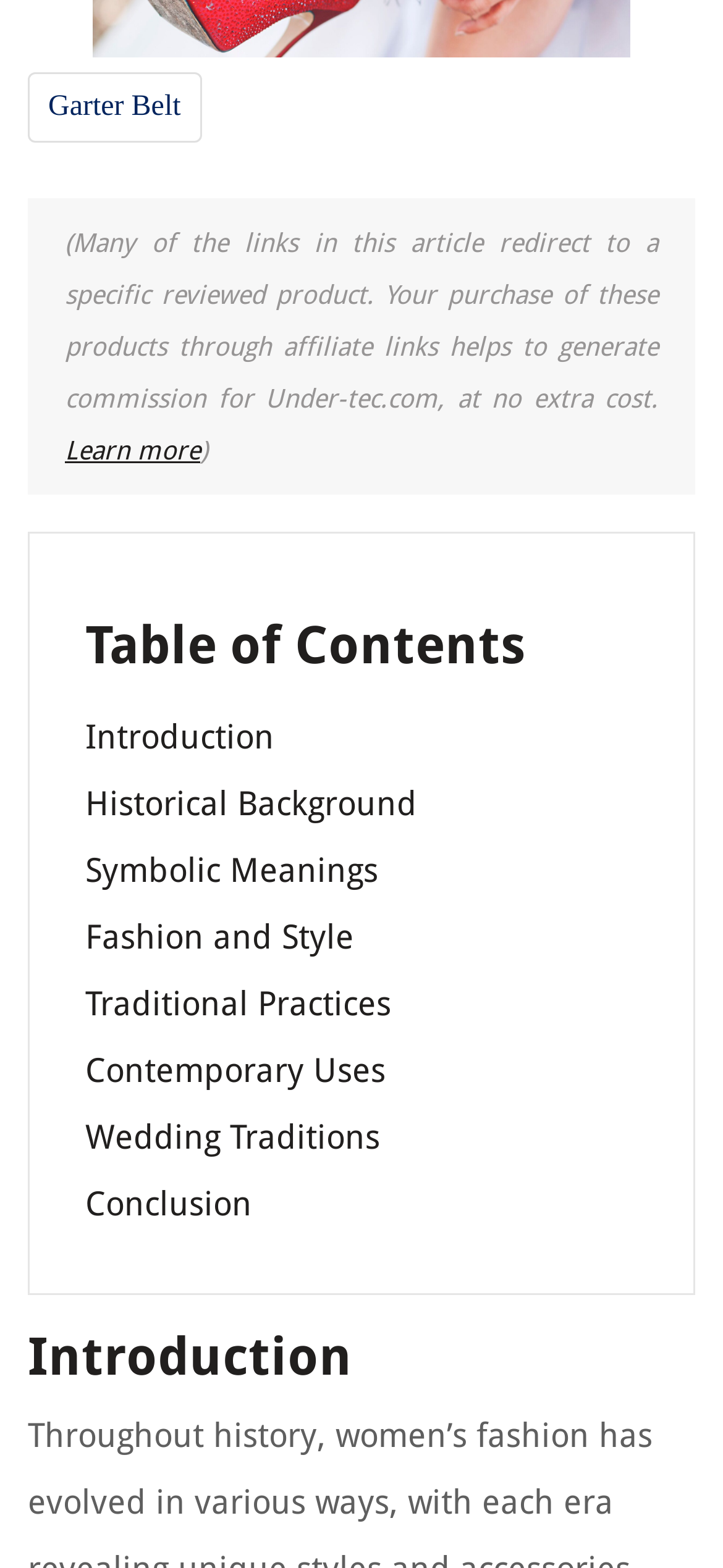Extract the bounding box coordinates for the UI element described as: "Conclusion".

[0.118, 0.754, 0.349, 0.779]